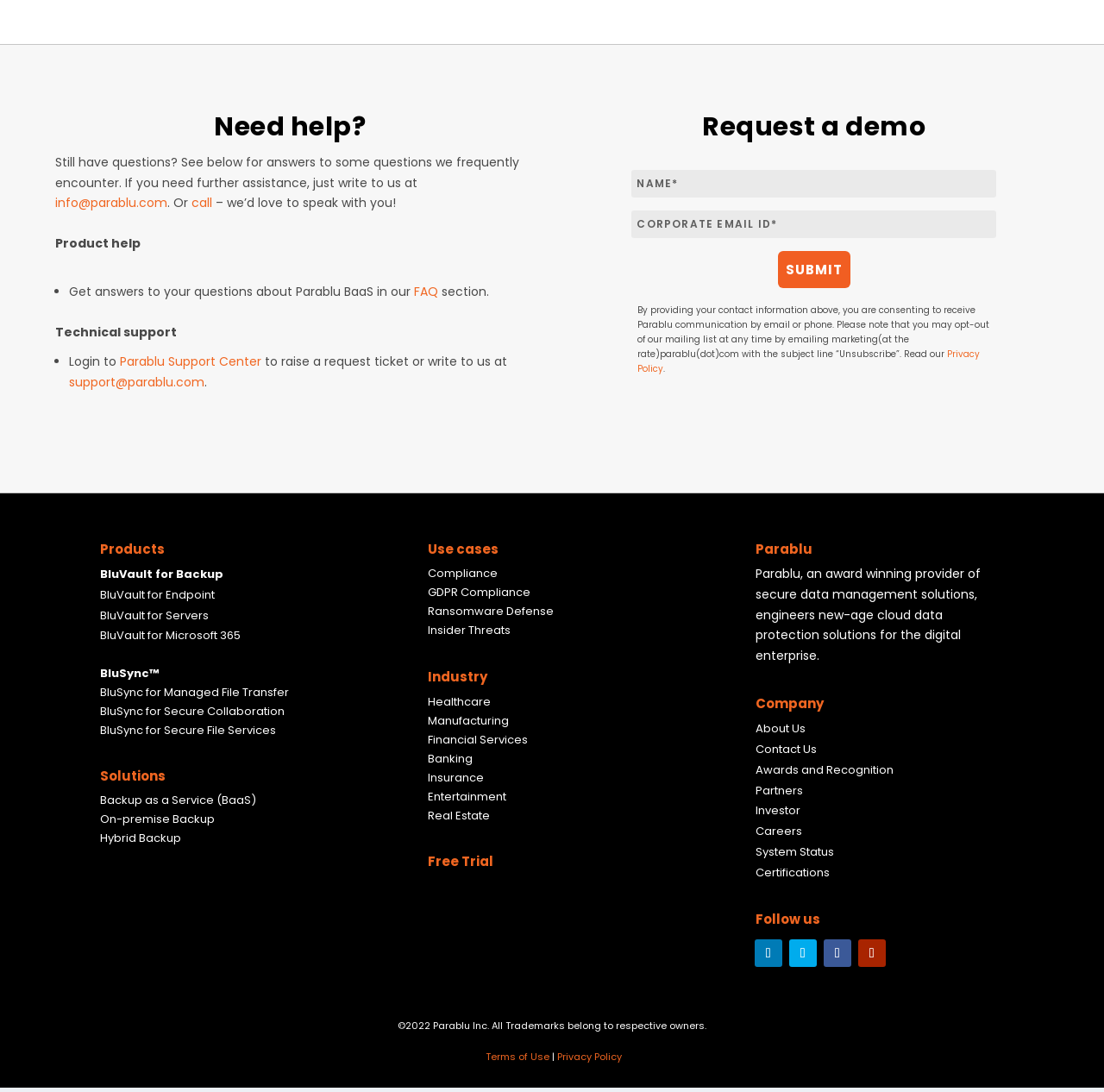Show the bounding box coordinates of the region that should be clicked to follow the instruction: "Contact 'info@parablu.com'."

[0.05, 0.155, 0.152, 0.171]